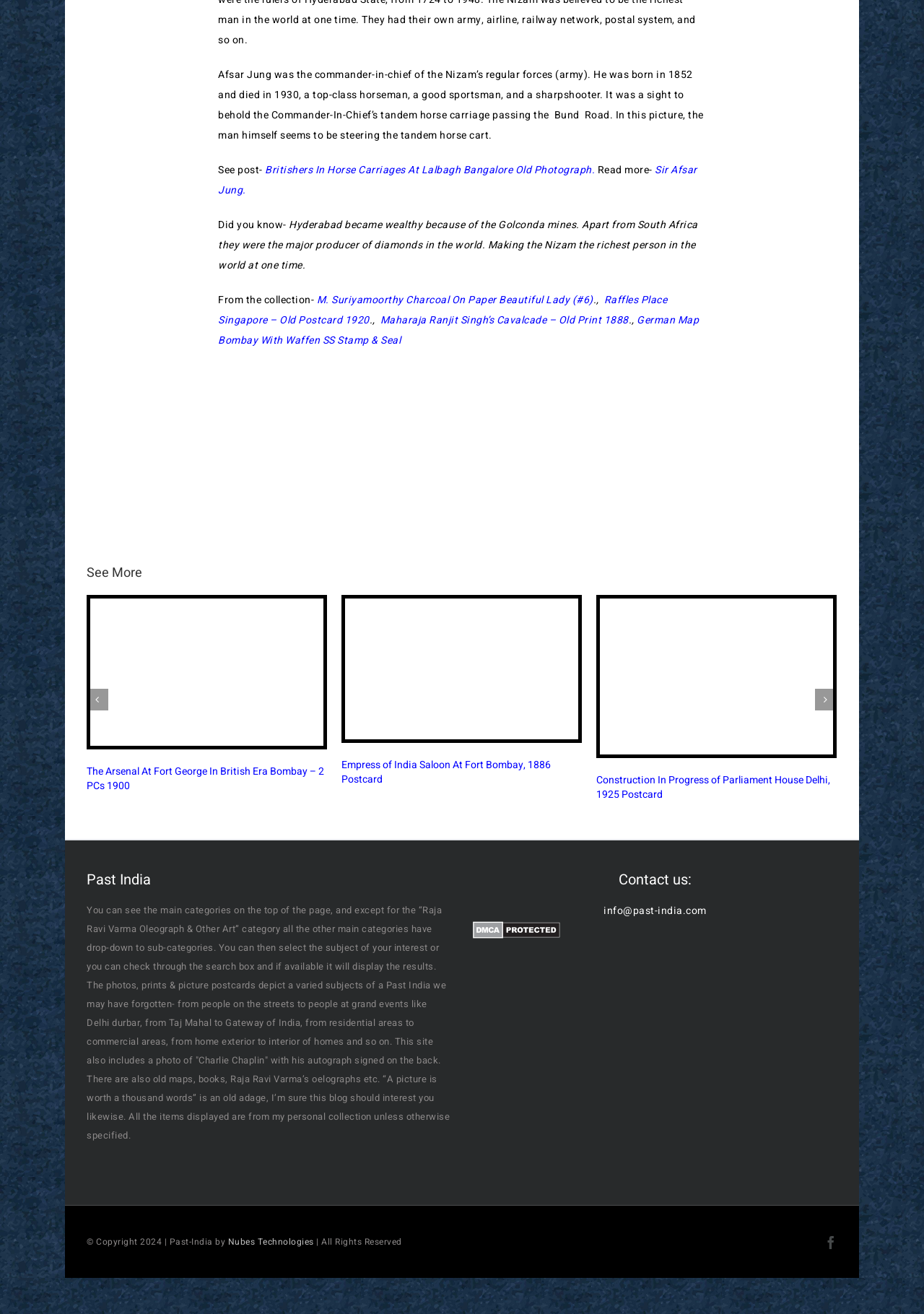What was Hyderabad known for?
Please elaborate on the answer to the question with detailed information.

The webpage mentions that 'Hyderabad became wealthy because of the Golconda mines. Apart from South Africa they were the major producer of diamonds in the world.'